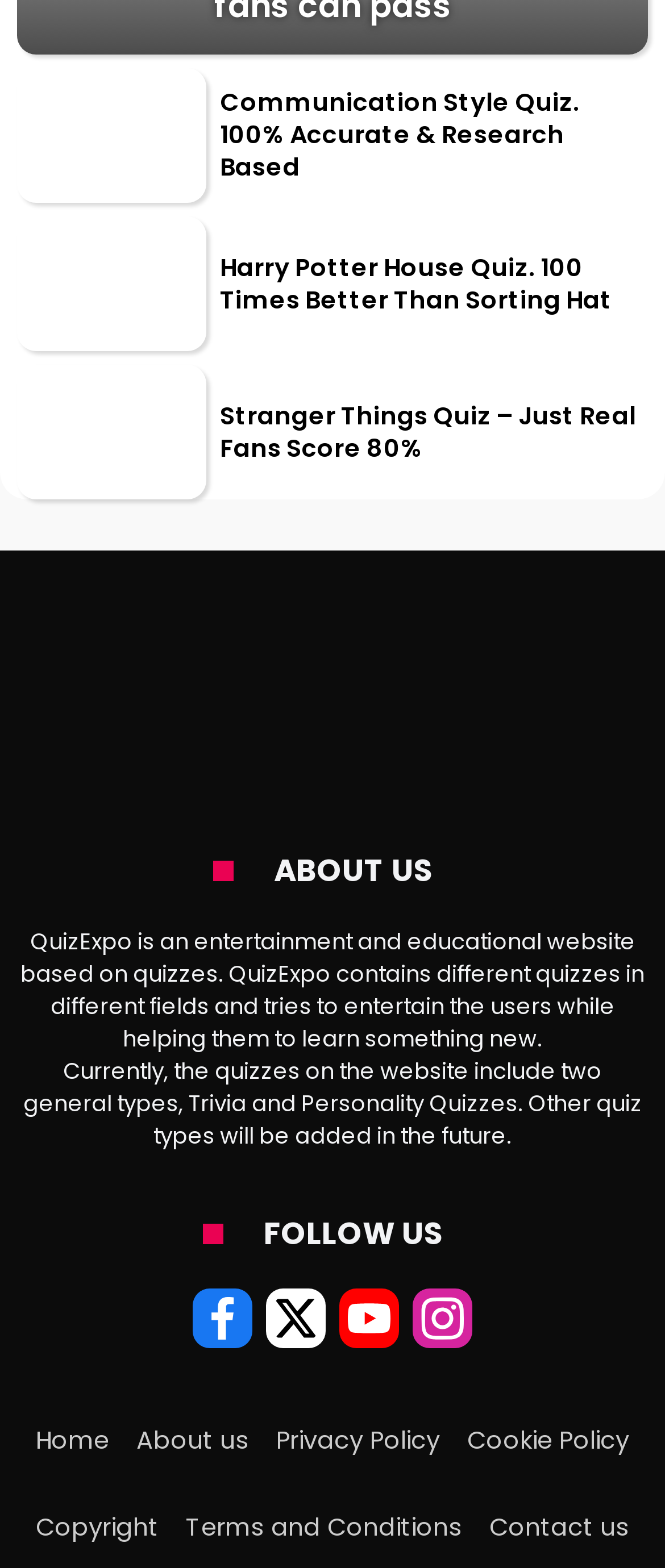How many links are there in the footer section? Using the information from the screenshot, answer with a single word or phrase.

6